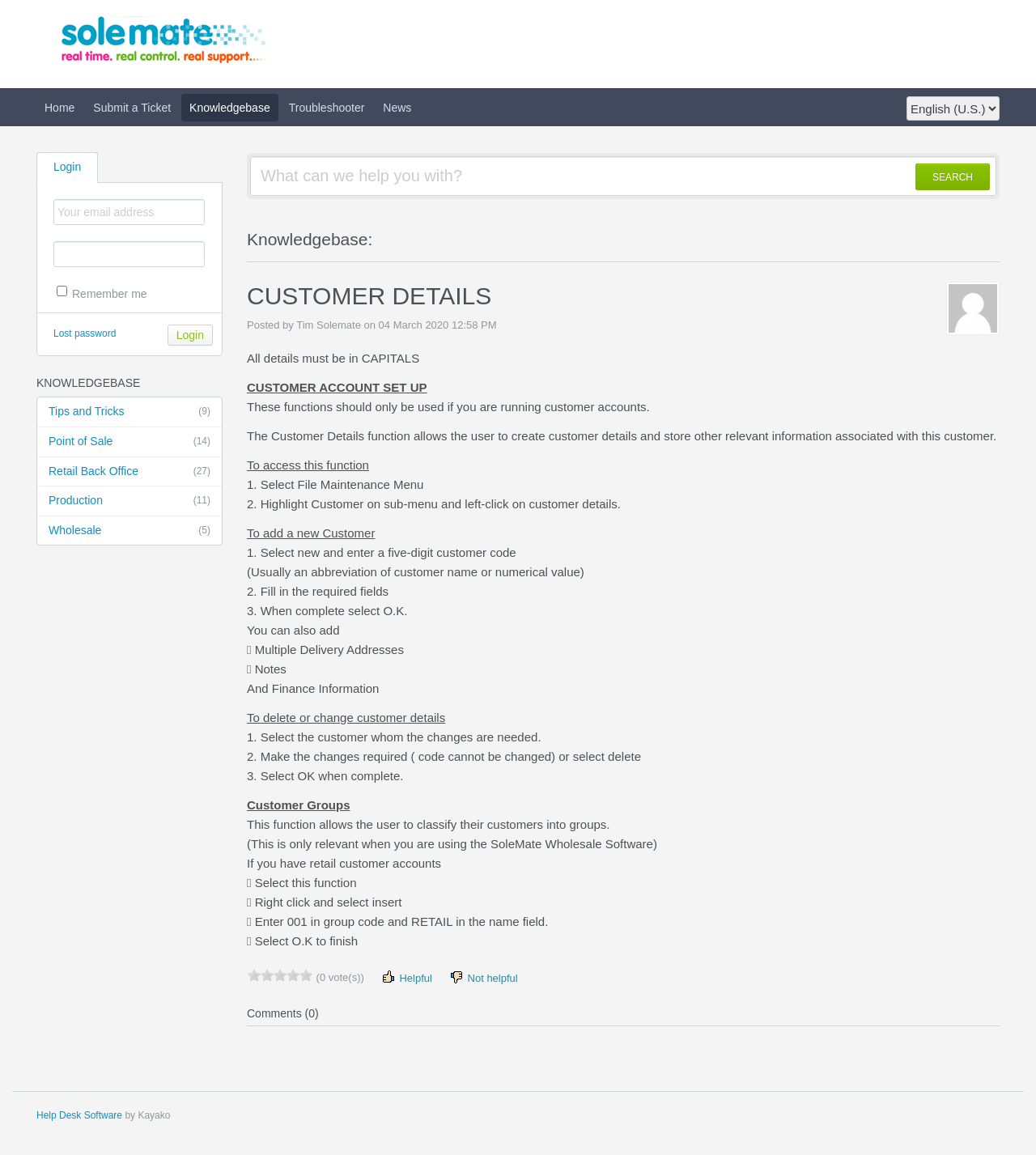Provide a short answer using a single word or phrase for the following question: 
How do I add a new customer?

Select new and enter a five-digit customer code